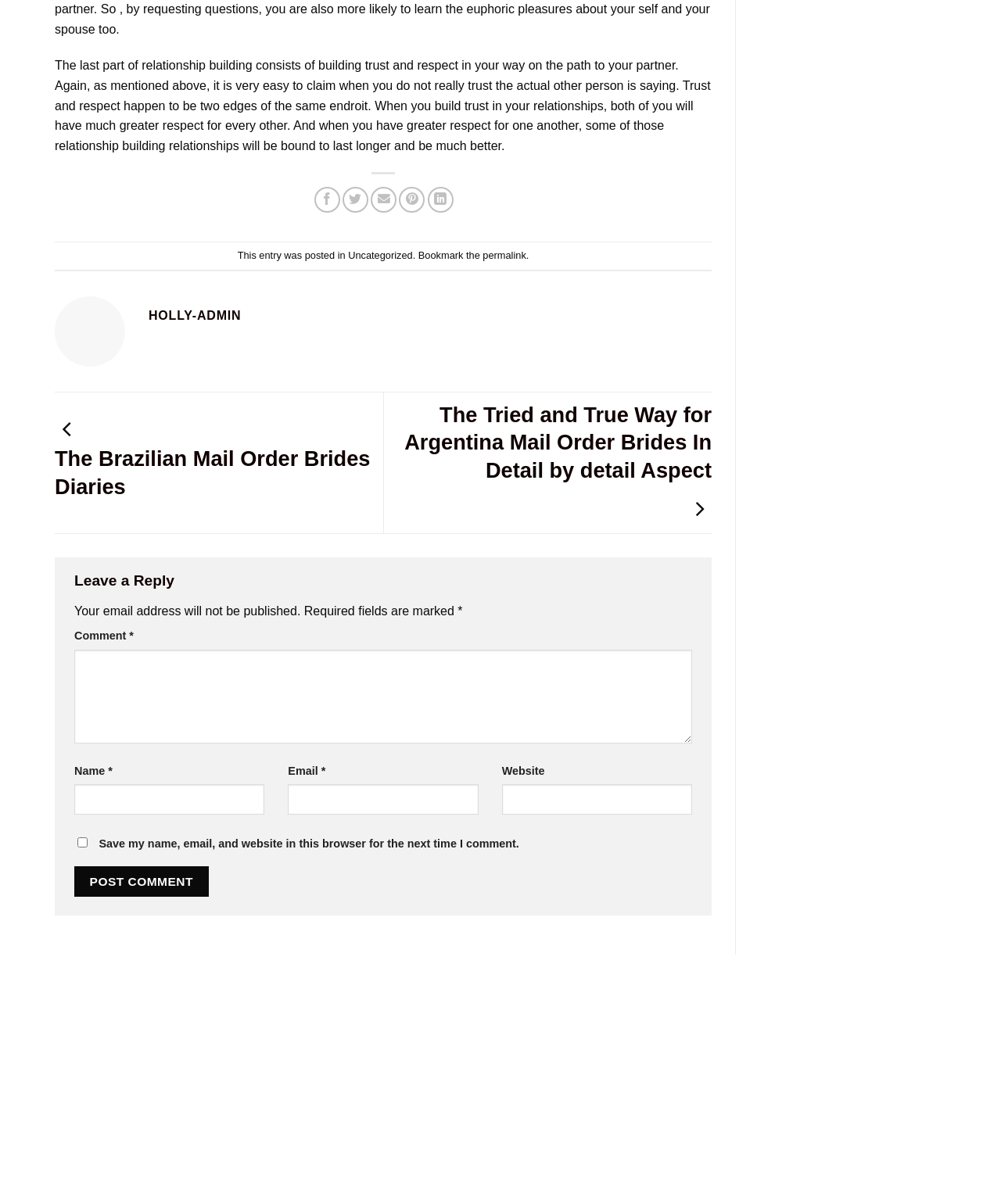Please locate the bounding box coordinates of the element that should be clicked to complete the given instruction: "Click the 'Post Comment' button".

[0.074, 0.719, 0.208, 0.745]